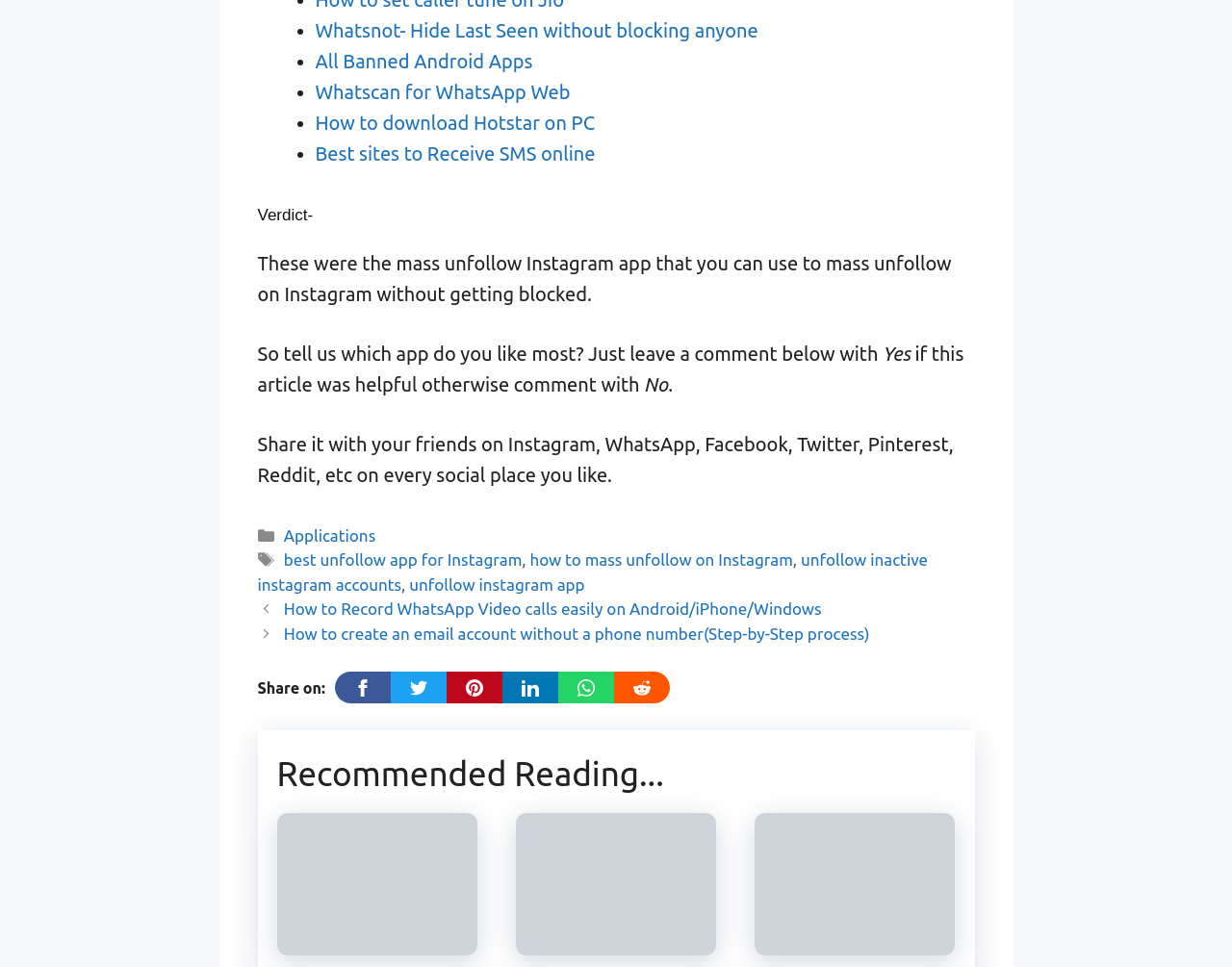Point out the bounding box coordinates of the section to click in order to follow this instruction: "Click on 'Whatsnot- Hide Last Seen without blocking anyone'".

[0.256, 0.02, 0.615, 0.042]